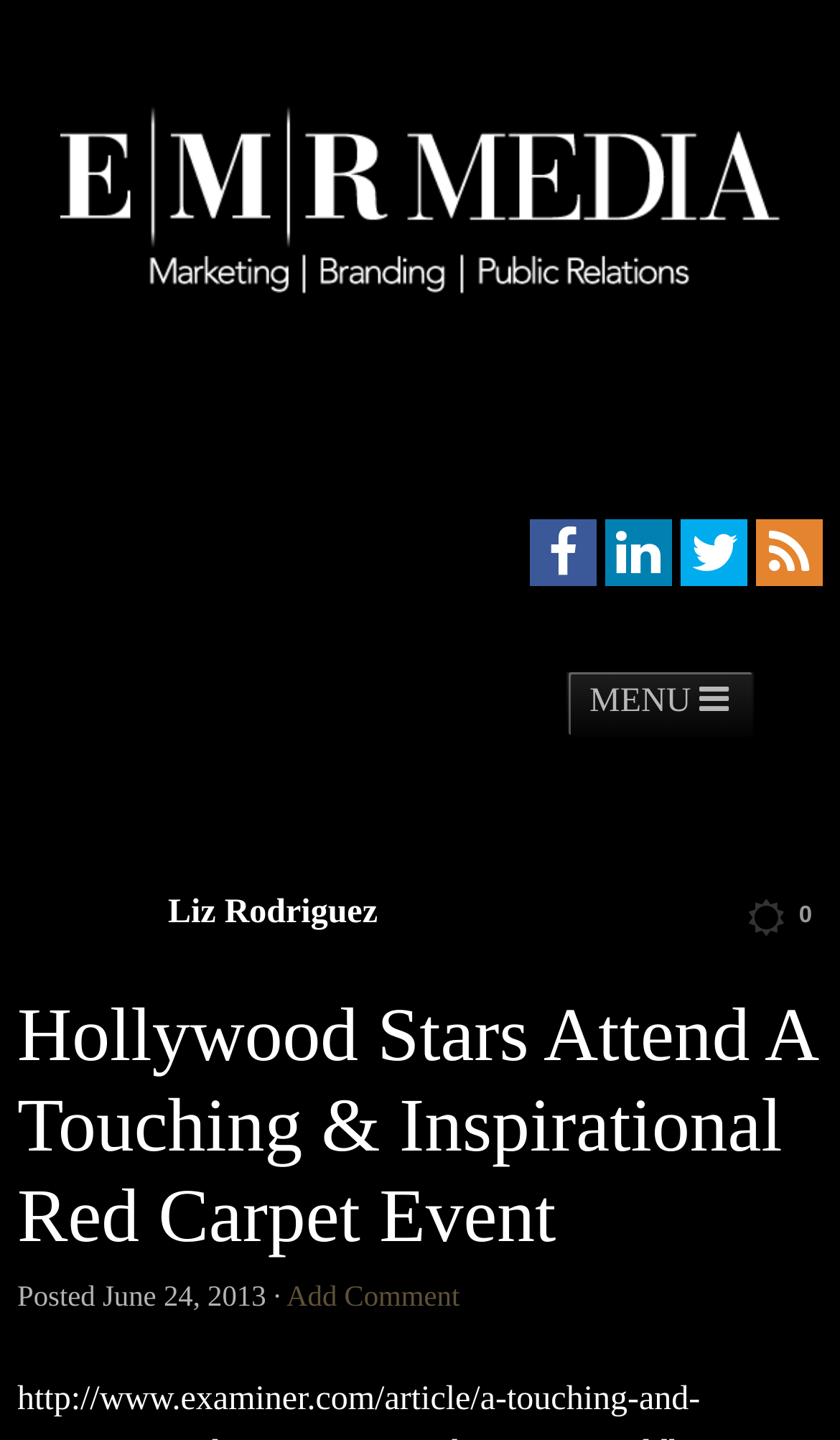Give a comprehensive overview of the webpage, including key elements.

This webpage appears to be an article about a red carpet event, specifically honoring Rina Goldberg, with a focus on Hollywood stars in attendance. 

At the top of the page, there are several social media links, including Facebook, Twitter, and Instagram, aligned horizontally. Below these links, there is a menu bar with options such as "Home", "About", "Publicity Services", "Film Publicity", "Music Publicity", and "Contact". 

On the left side of the page, there is a search bar with a "Search" placeholder text. 

The main content of the page is headed by a title, "Hollywood Stars Attend A Touching & Inspirational Red Carpet Event", which is followed by a posted date, "June 24, 2013". 

There are also links to other articles or pages, including "Liz Rodriguez" and "Pure Press by EMR Media", scattered throughout the page. Additionally, there is a link to add a comment at the bottom of the page.